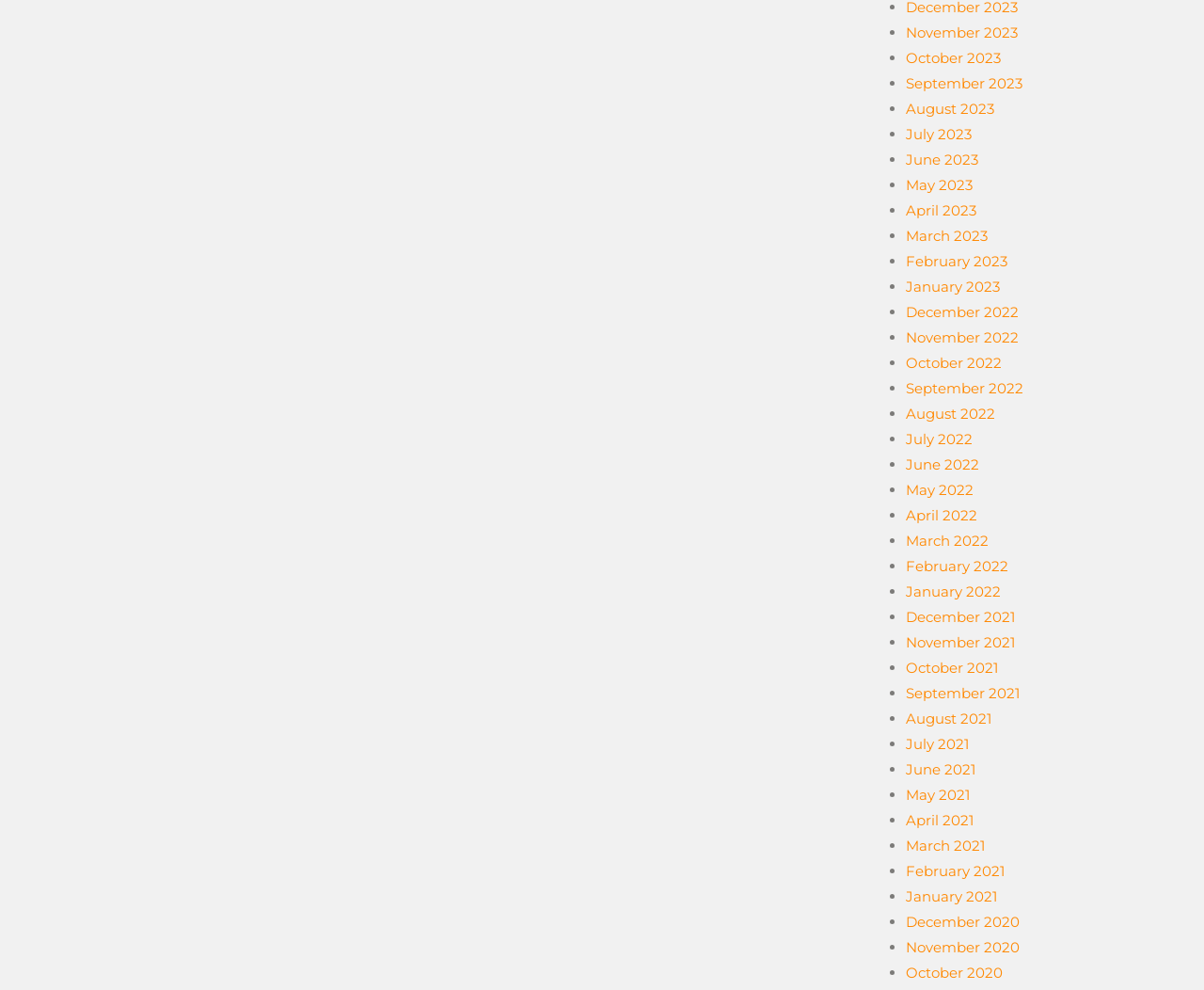Indicate the bounding box coordinates of the element that needs to be clicked to satisfy the following instruction: "View January 2021". The coordinates should be four float numbers between 0 and 1, i.e., [left, top, right, bottom].

[0.752, 0.897, 0.828, 0.915]